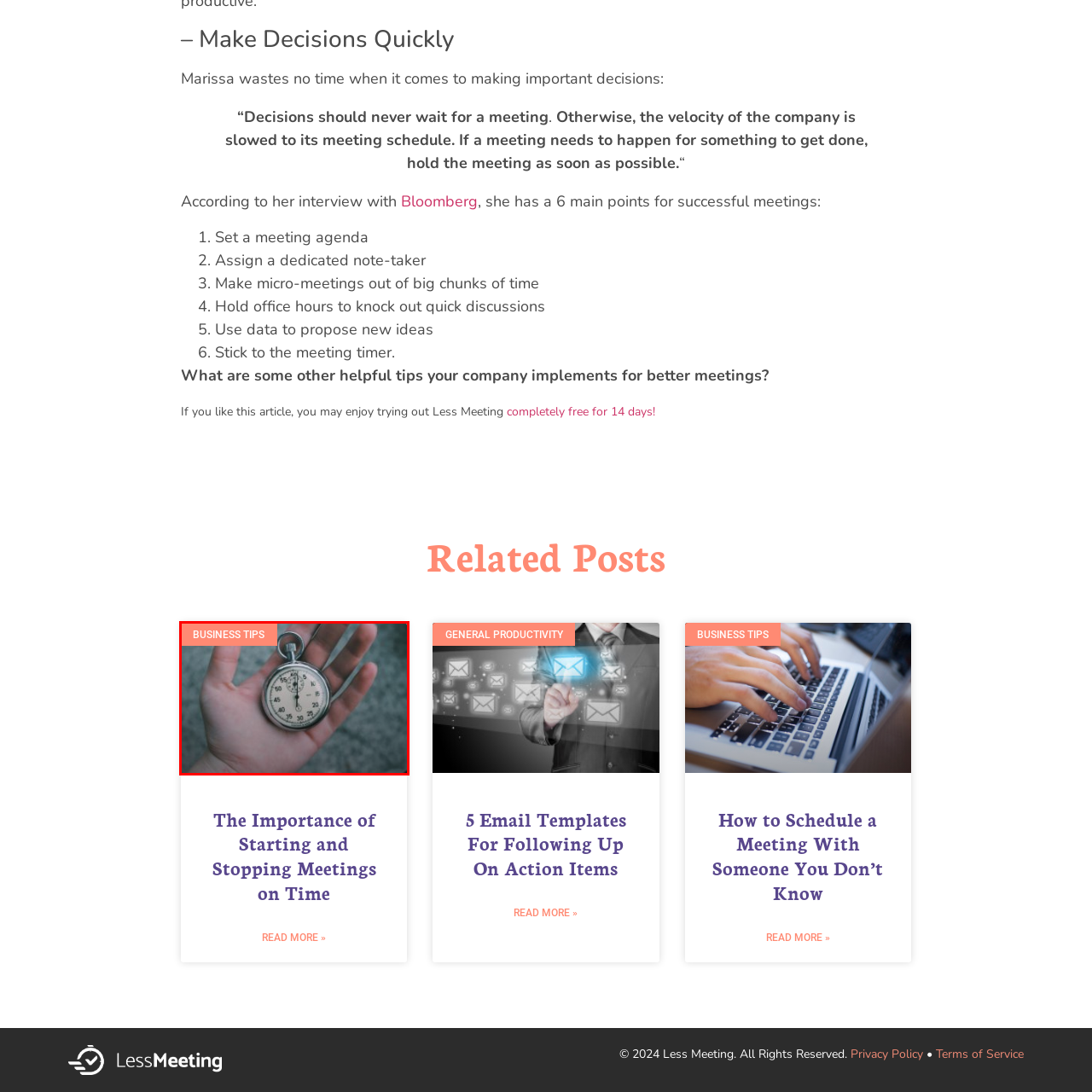Provide an in-depth description of the image within the red bounding box.

The image features a close-up of a vintage stopwatch held in a person's hand, symbolizing the importance of time management in business. The stopwatch, with its classic design, prominently displays numbers and markers for tracking seconds and minutes, emphasizing the need to monitor time effectively during meetings. Above the image, a bold label reads "BUSINESS TIPS," indicating that this visual relates to strategies for enhancing productivity and meeting efficiency. The context suggests that keeping track of time is crucial for successful meeting dynamics, aligning with advice on optimizing productivity shared in the accompanying content.